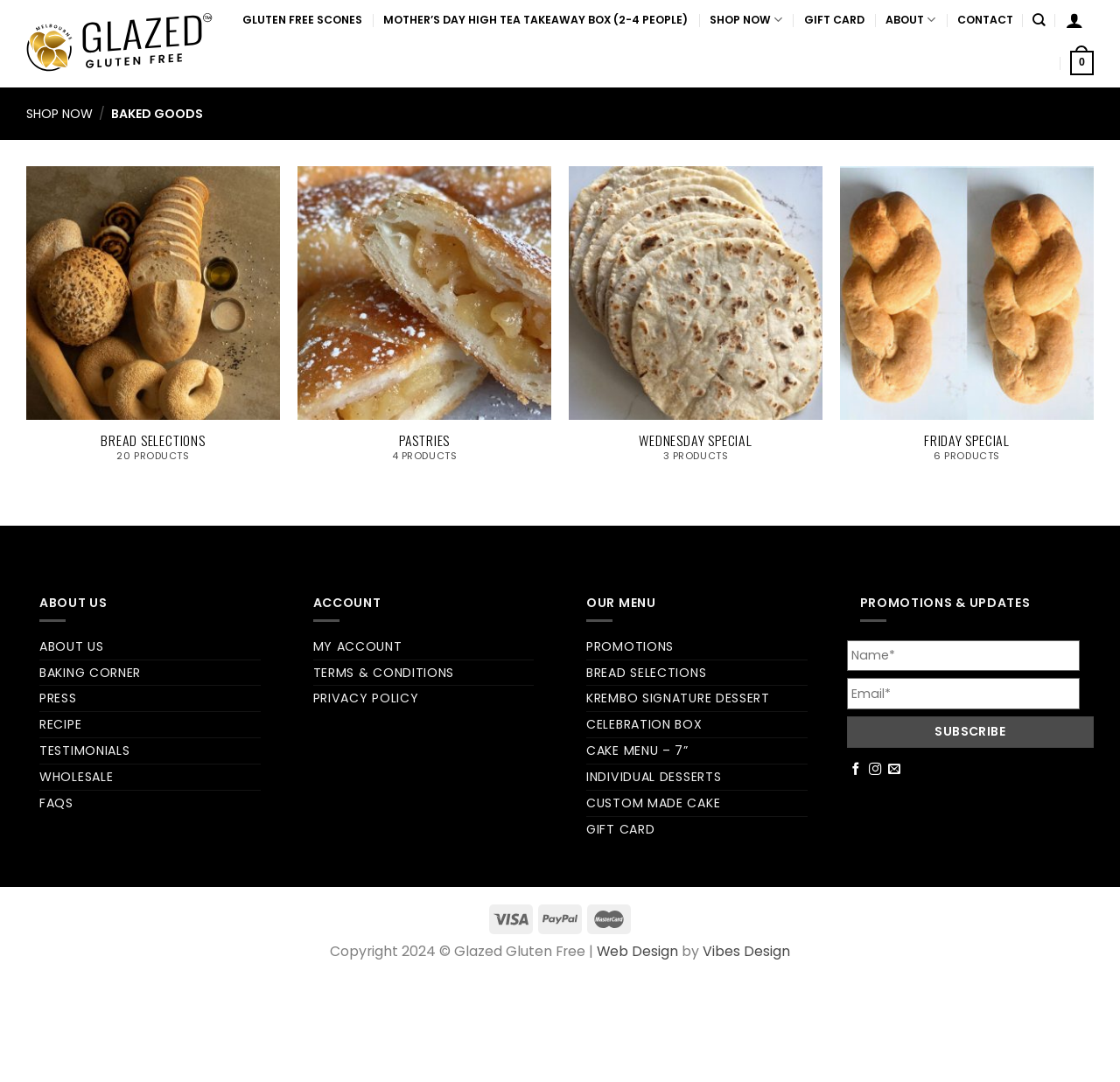Generate an in-depth caption that captures all aspects of the webpage.

The webpage is an archive of baked goods from Glazed Gluten Free. At the top, there is a logo and a navigation menu with links to "Gluten Free Scones", "Mother's Day High Tea Takeaway Box", "Shop Now", "Gift Card", "About", and "Contact". Below the navigation menu, there is a search bar and a shopping cart icon.

The main content area is divided into four sections, each featuring a different product category: "Bread Selections", "Pastries", "Wednesday Special", and "Friday Special". Each section has an image, a heading, and a link to visit the product category. The number of products in each category is also displayed.

At the bottom of the page, there is a section with links to "About Us", "Baking Corner", "Press", "Recipe", "Testimonials", "Wholesale", and "FAQs". There is also a section with links to "My Account", "Terms & Conditions", and "Privacy Policy".

On the right side of the page, there is a section with a heading "Our Menu" and links to "Promotions", "Bread Selections", "Krembo Signature Dessert", and other dessert options. Below this section, there is a newsletter subscription form with fields for name and email, and a "Subscribe" button.

The page also features social media links to Facebook and Instagram, as well as a link to send an email. At the very bottom, there is a copyright notice and a credit to the web design company, Vibes Design.